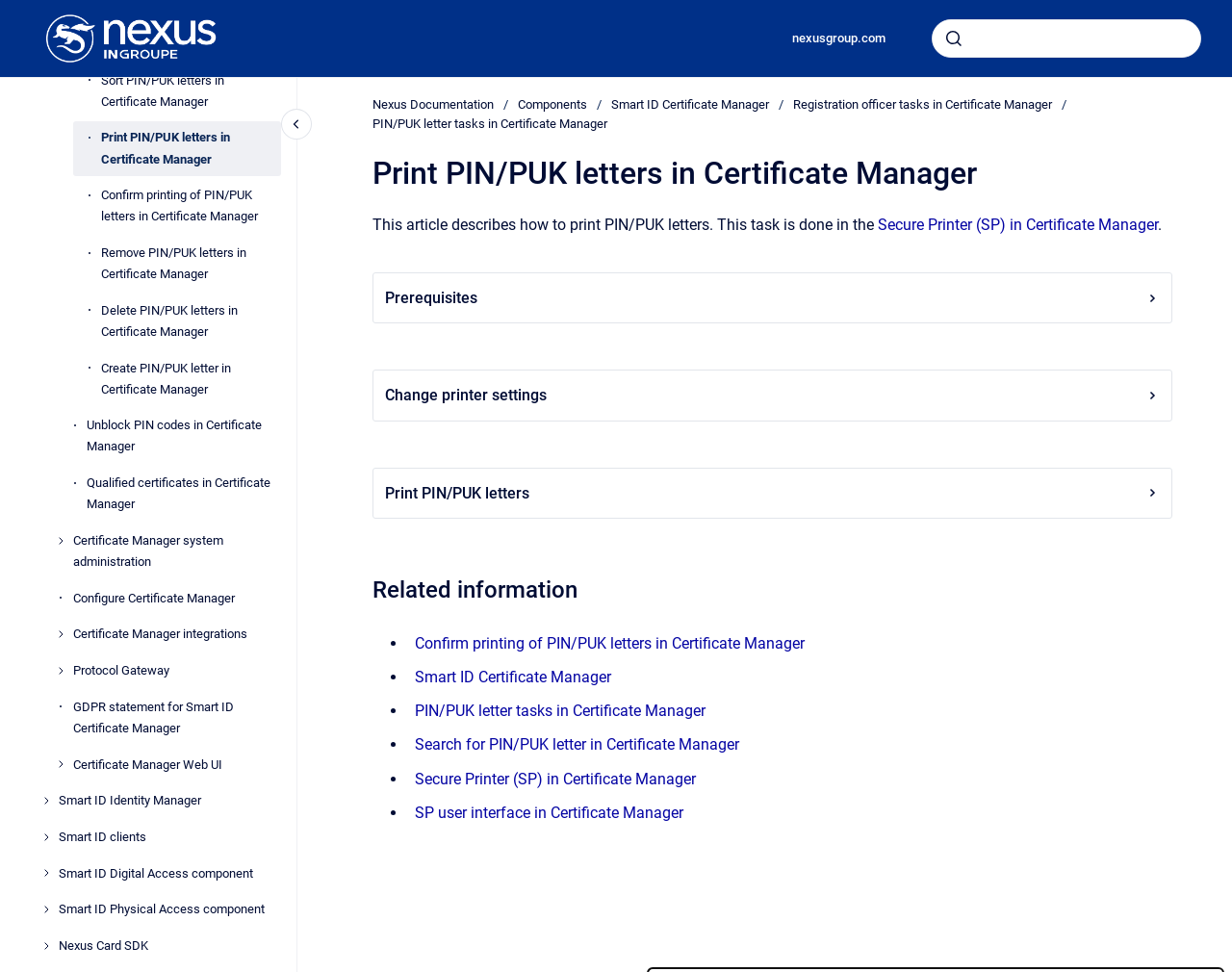What is the headline of the webpage?

Print PIN/PUK letters in Certificate Manager